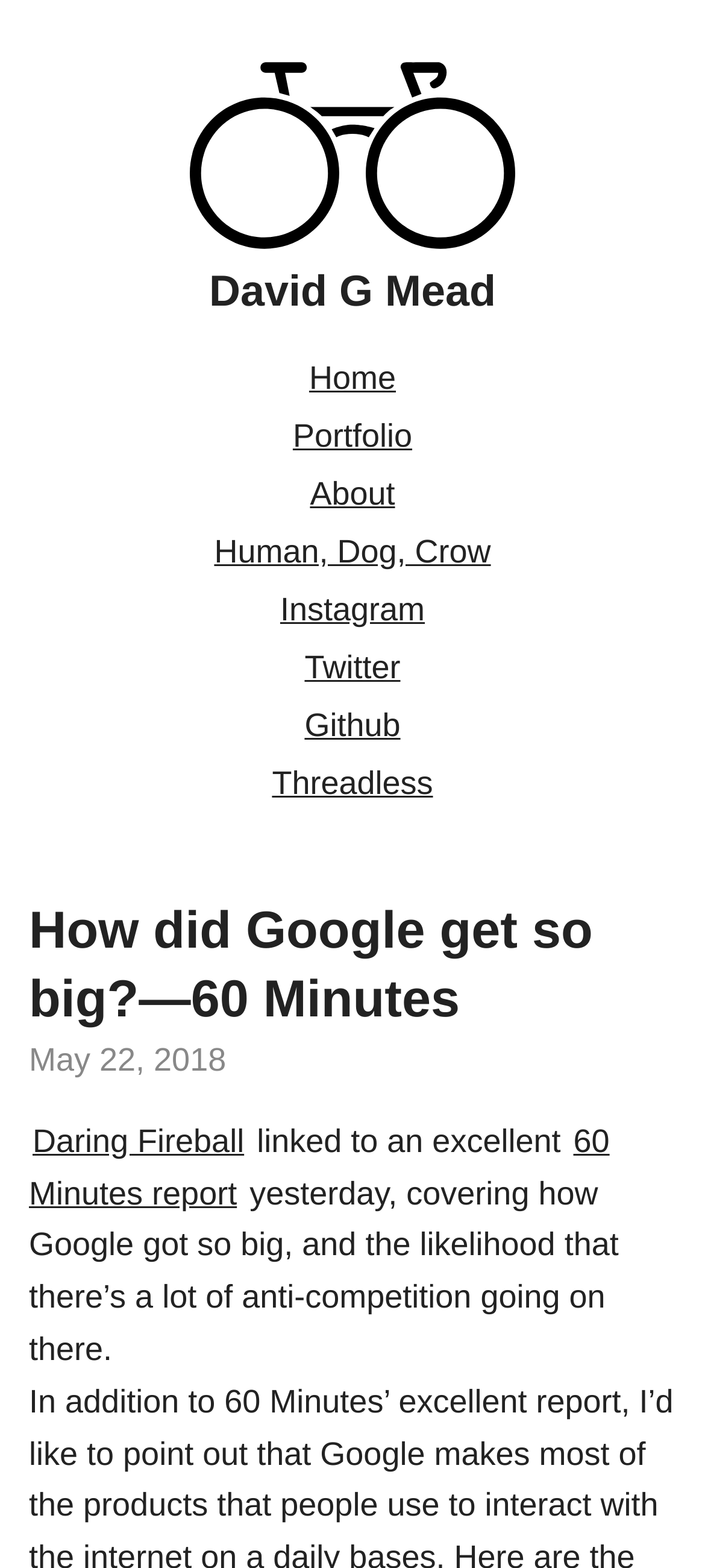Based on the element description Human, Dog, Crow, identify the bounding box coordinates for the UI element. The coordinates should be in the format (top-left x, top-left y, bottom-right x, bottom-right y) and within the 0 to 1 range.

[0.294, 0.338, 0.706, 0.366]